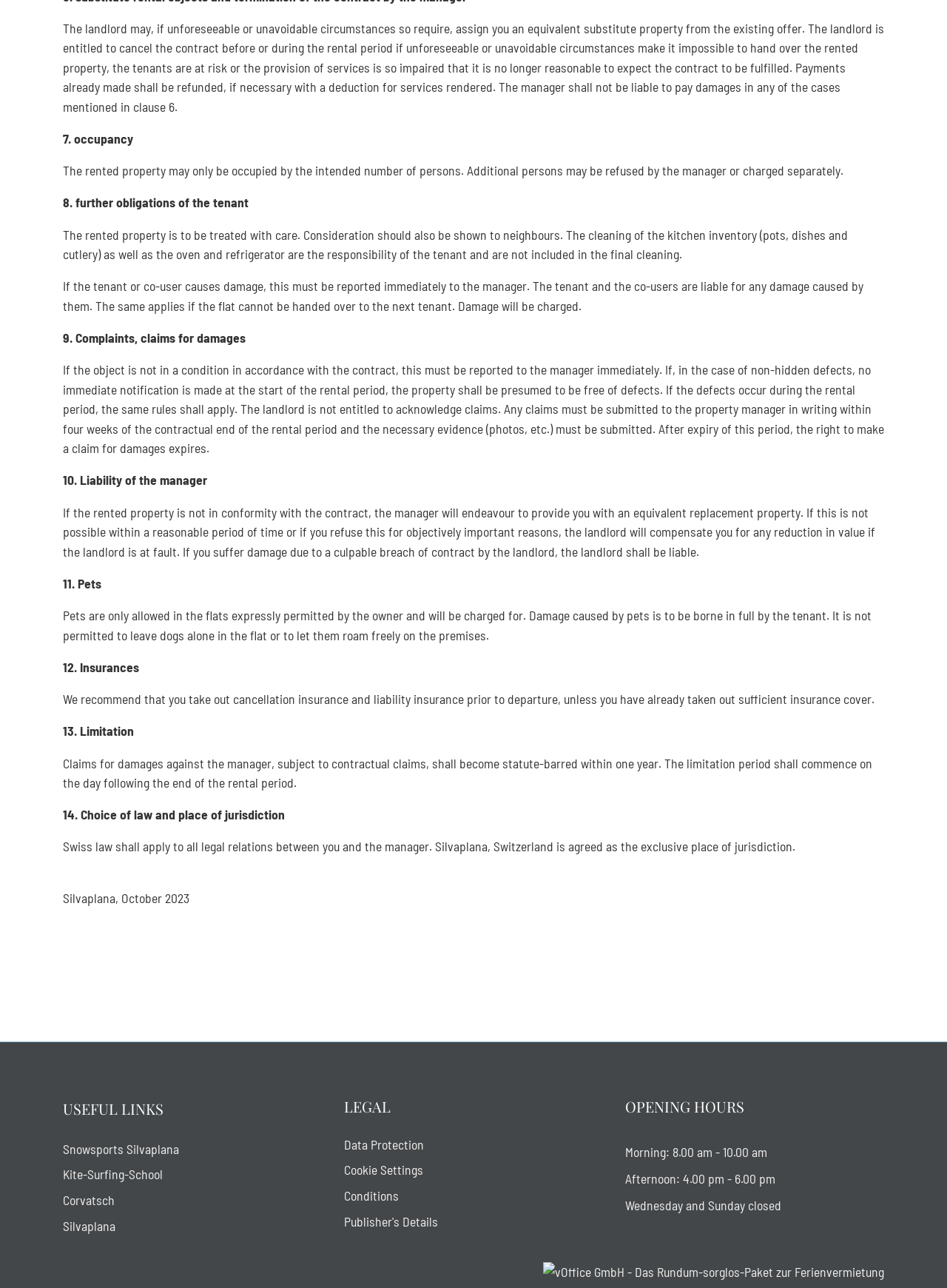What is the limitation period for claims against the manager?
Please provide a comprehensive answer based on the details in the screenshot.

As stated in section 13 of the webpage, claims for damages against the manager shall become statute-barred within one year, with the limitation period commencing on the day following the end of the rental period.